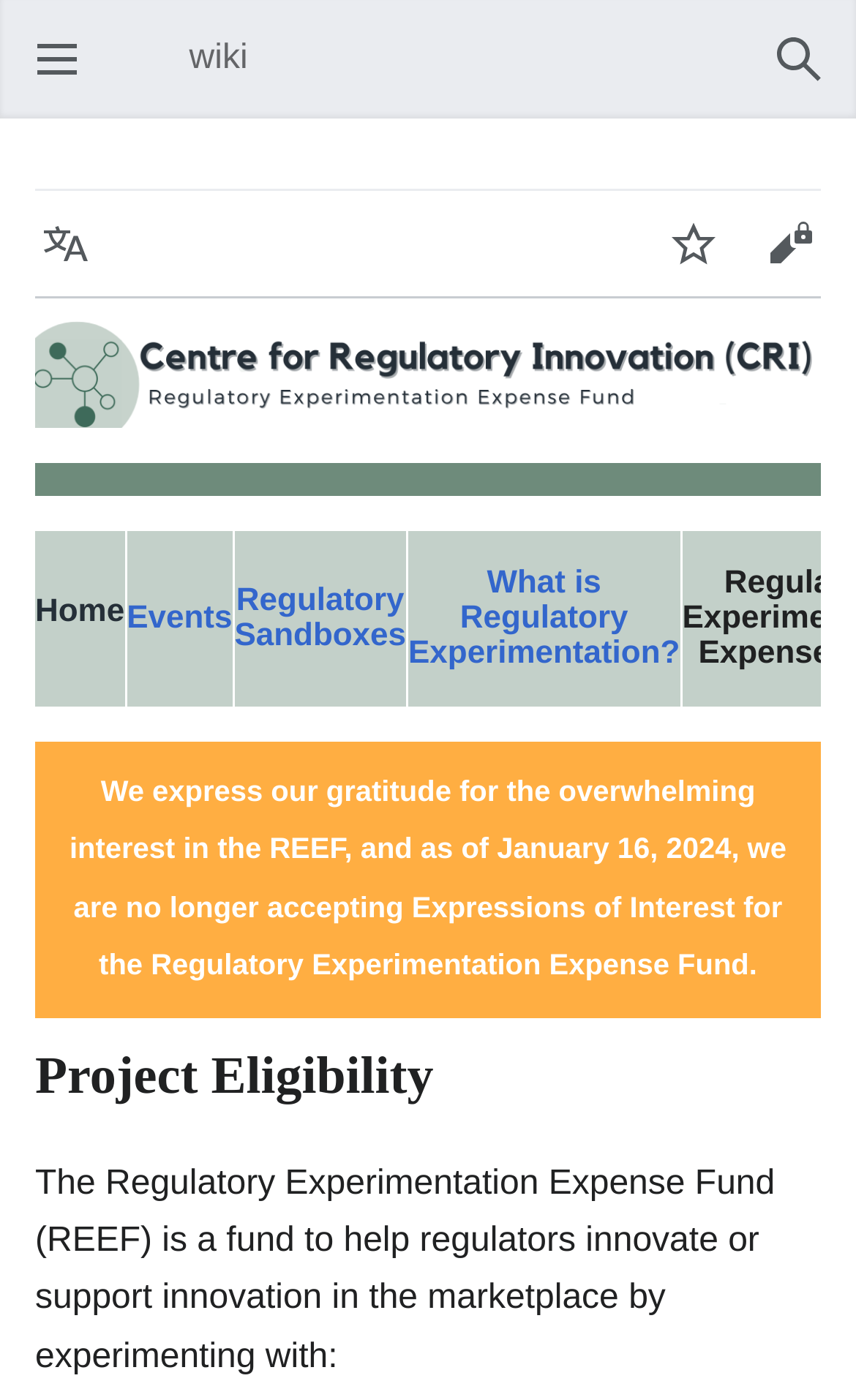What is the name of the first link in the table?
From the image, respond using a single word or phrase.

Home